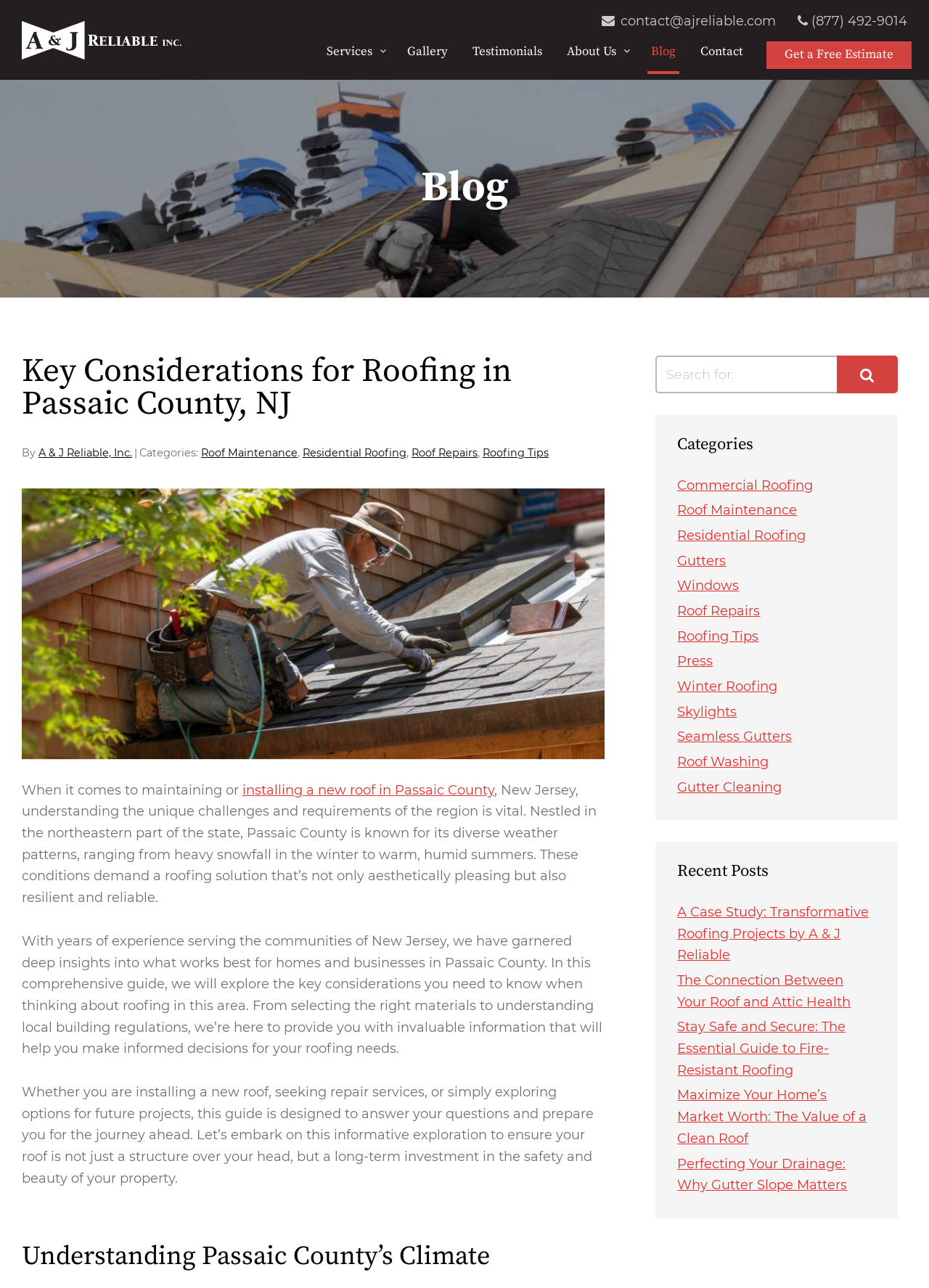Extract the primary heading text from the webpage.

Key Considerations for Roofing in Passaic County, NJ